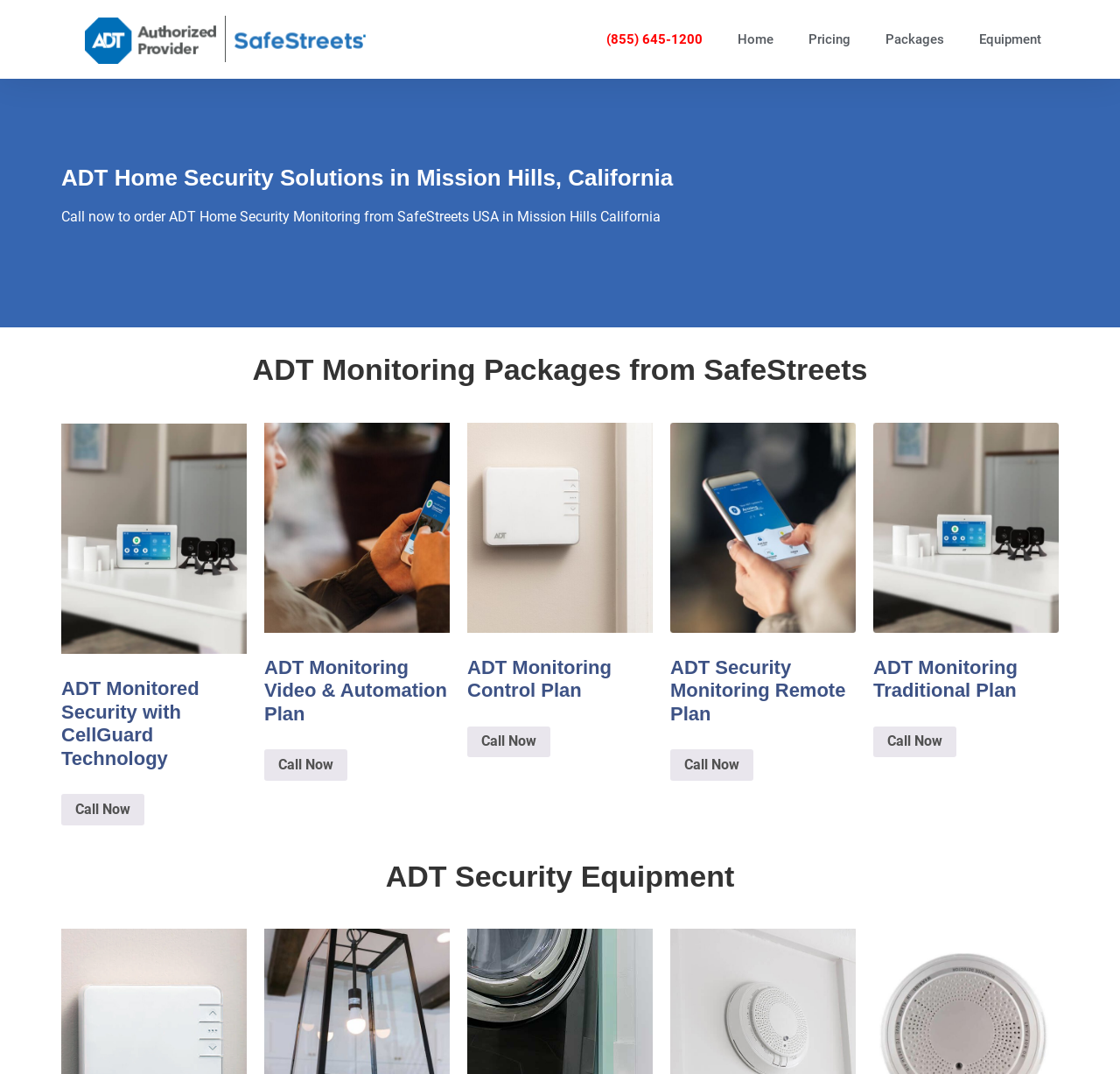Could you determine the bounding box coordinates of the clickable element to complete the instruction: "Explore ADT Security Equipment"? Provide the coordinates as four float numbers between 0 and 1, i.e., [left, top, right, bottom].

[0.344, 0.8, 0.656, 0.831]